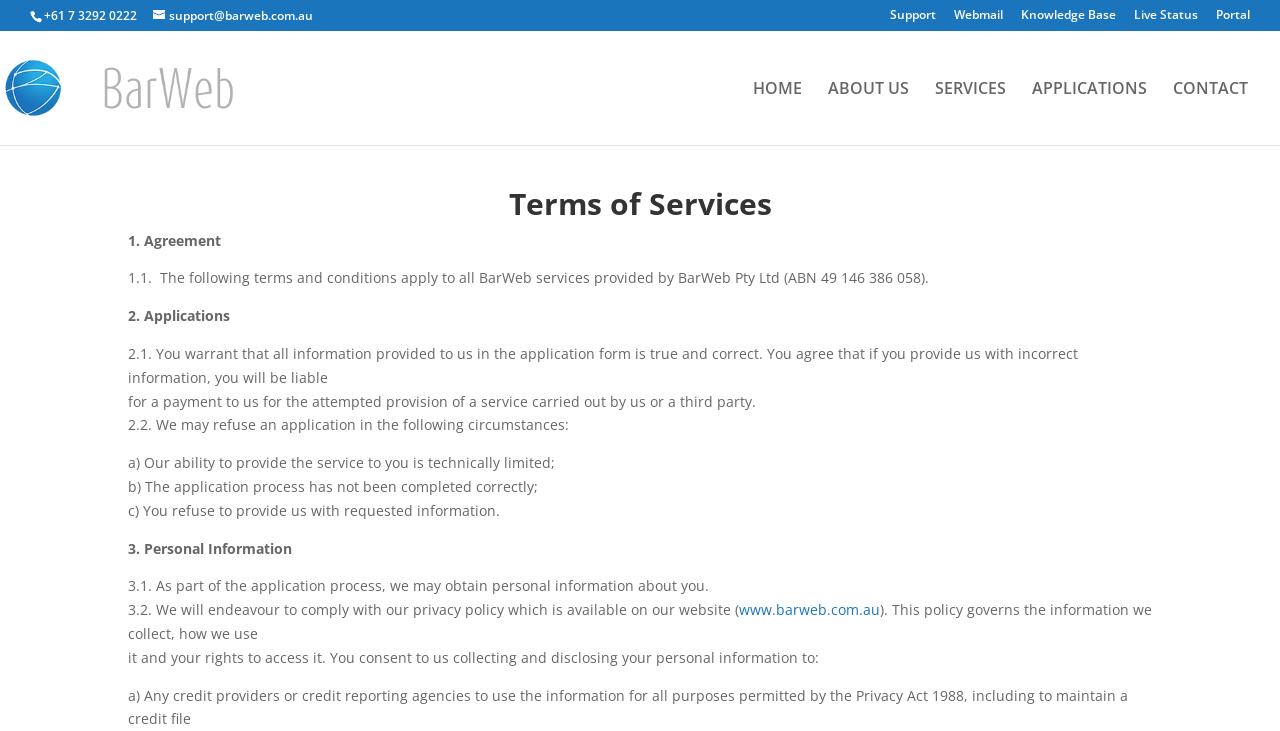What is the phone number at the top?
Based on the image, provide your answer in one word or phrase.

+61 7 3292 0222